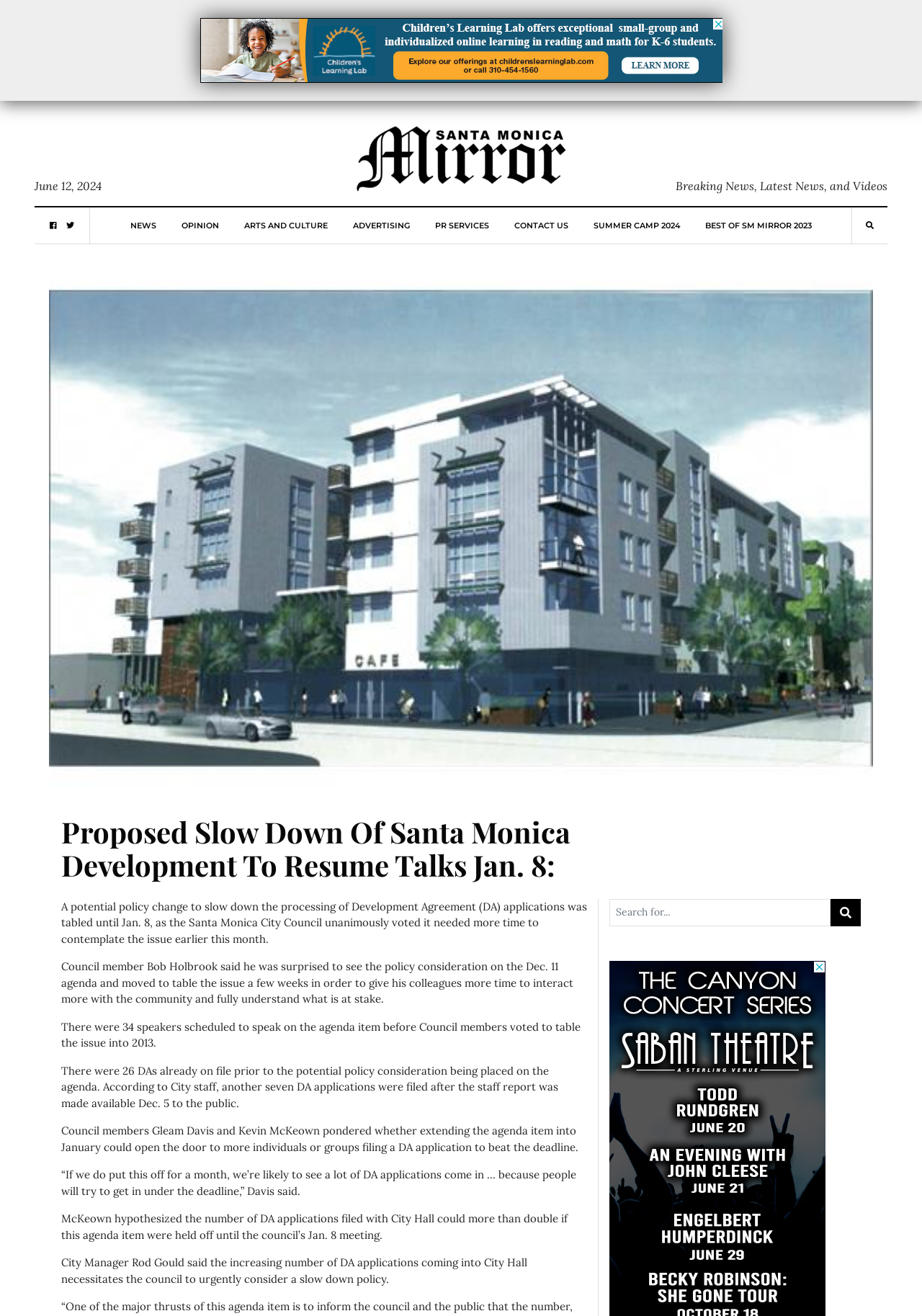Determine the bounding box coordinates of the area to click in order to meet this instruction: "Check the 'ARTS AND CULTURE' section".

[0.264, 0.158, 0.355, 0.185]